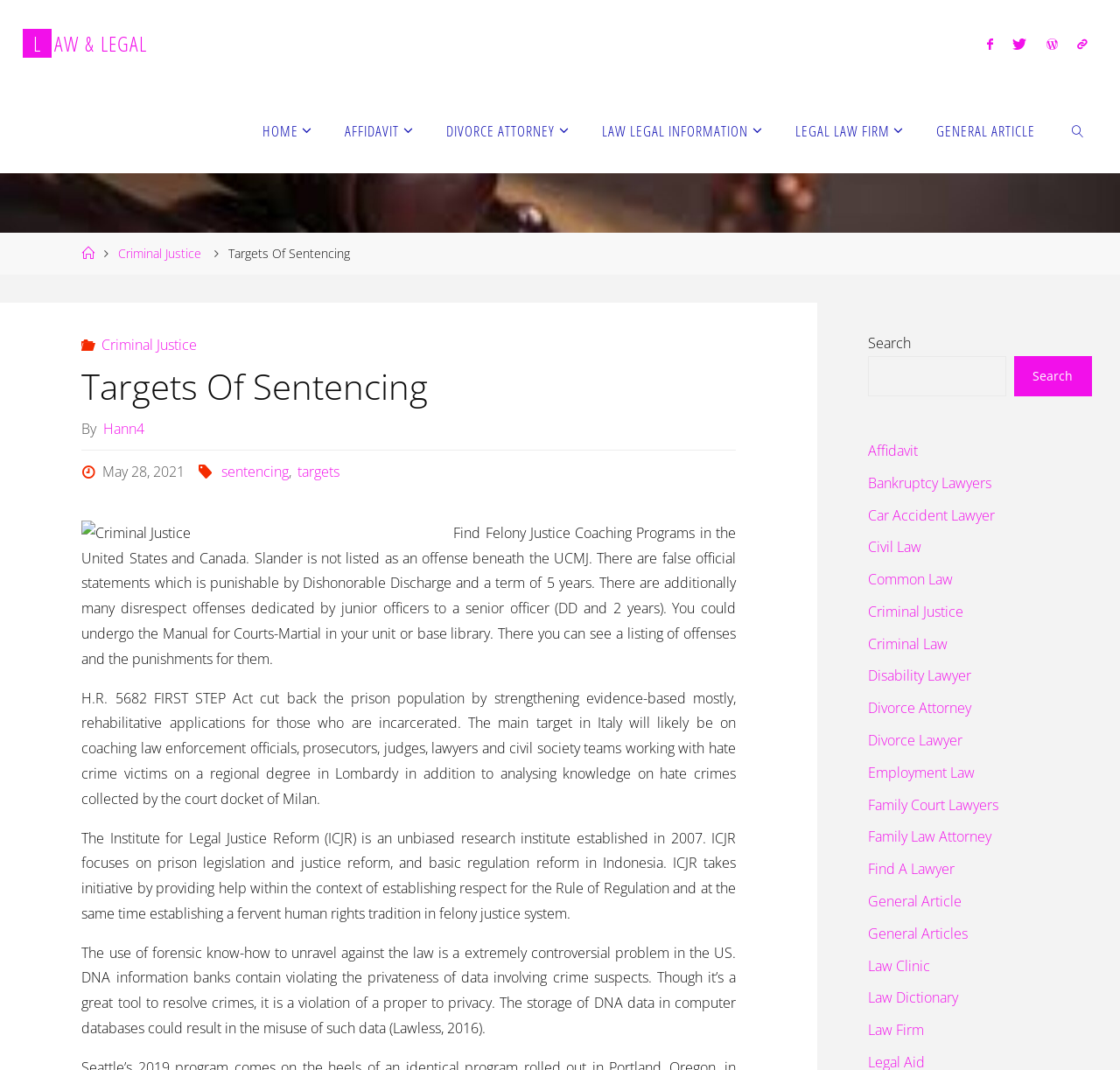Please specify the bounding box coordinates of the element that should be clicked to execute the given instruction: 'Click on the 'Back to Top' button'. Ensure the coordinates are four float numbers between 0 and 1, expressed as [left, top, right, bottom].

[0.923, 0.931, 0.97, 0.965]